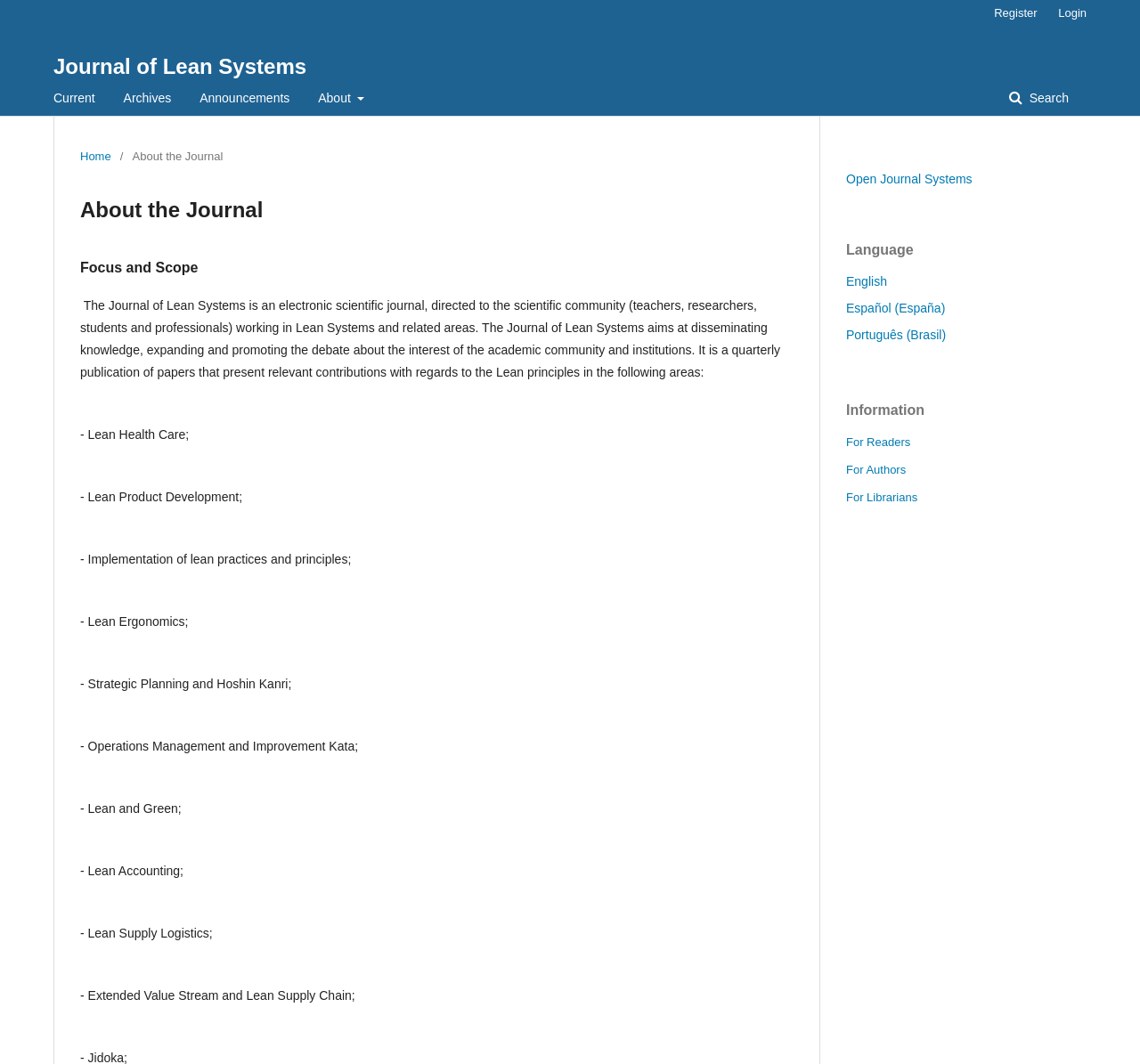Locate the bounding box coordinates of the element that should be clicked to fulfill the instruction: "Learn about the journal's focus and scope".

[0.07, 0.244, 0.695, 0.26]